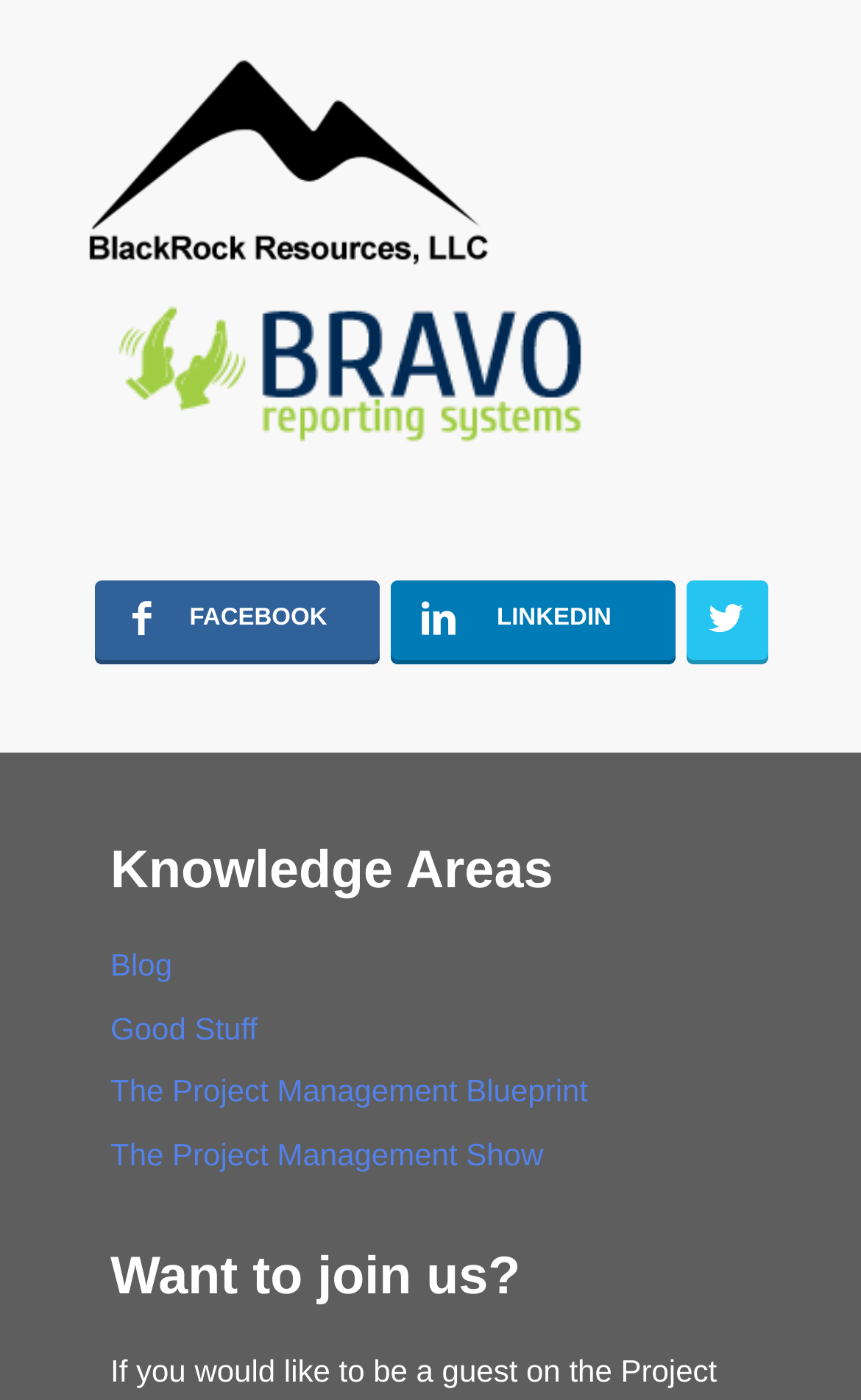Specify the bounding box coordinates of the area to click in order to execute this command: 'Explore The Project Management Blueprint'. The coordinates should consist of four float numbers ranging from 0 to 1, and should be formatted as [left, top, right, bottom].

[0.128, 0.767, 0.683, 0.792]